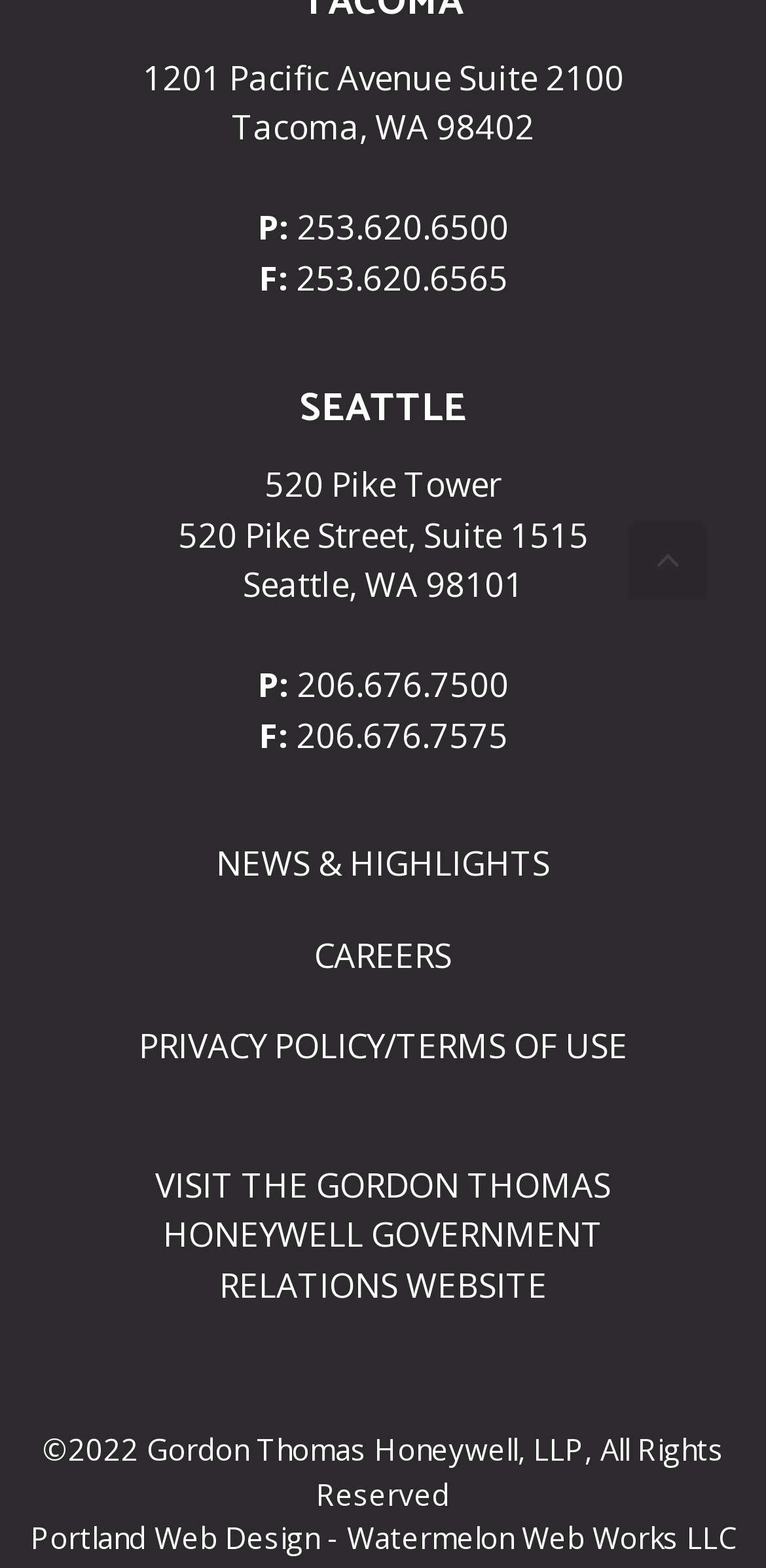What is the address of the Tacoma office?
Look at the image and respond with a one-word or short-phrase answer.

1201 Pacific Avenue Suite 2100